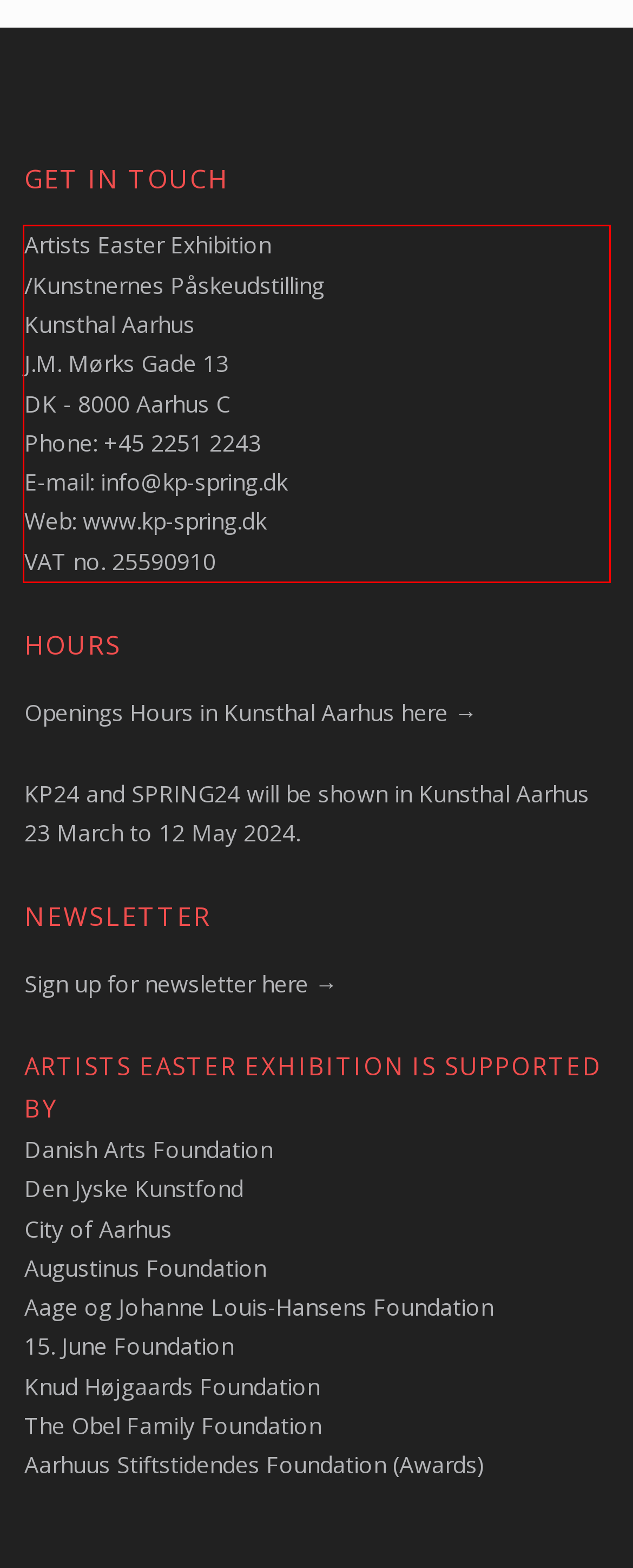Analyze the screenshot of the webpage and extract the text from the UI element that is inside the red bounding box.

Artists Easter Exhibition /Kunstnernes Påskeudstilling Kunsthal Aarhus J.M. Mørks Gade 13 DK - 8000 Aarhus C Phone: +45 2251 2243 E-mail: info@kp-spring.dk Web: www.kp-spring.dk VAT no. 25590910